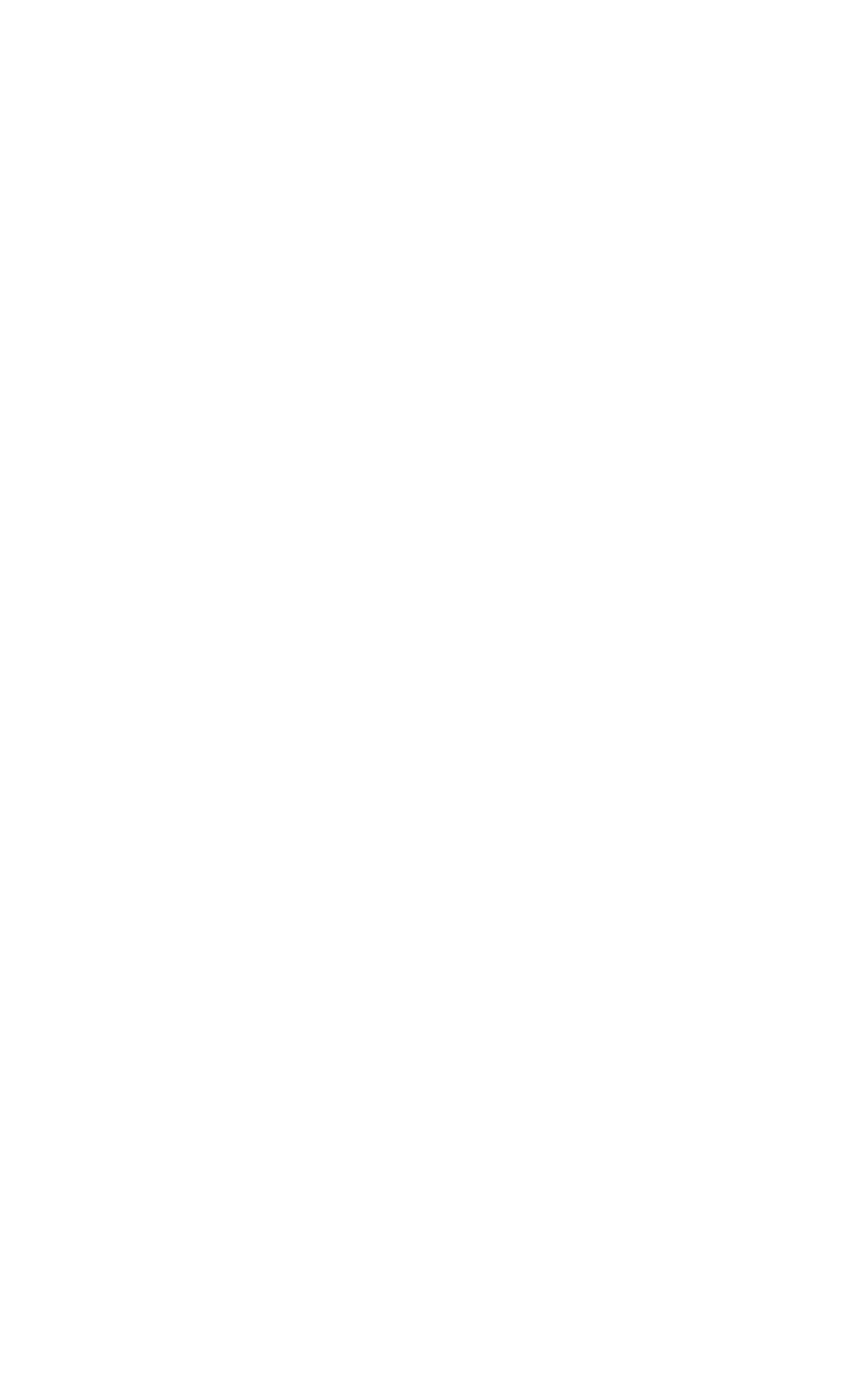Determine the coordinates of the bounding box for the clickable area needed to execute this instruction: "Open https://ternhouse.com/".

[0.118, 0.674, 0.597, 0.726]